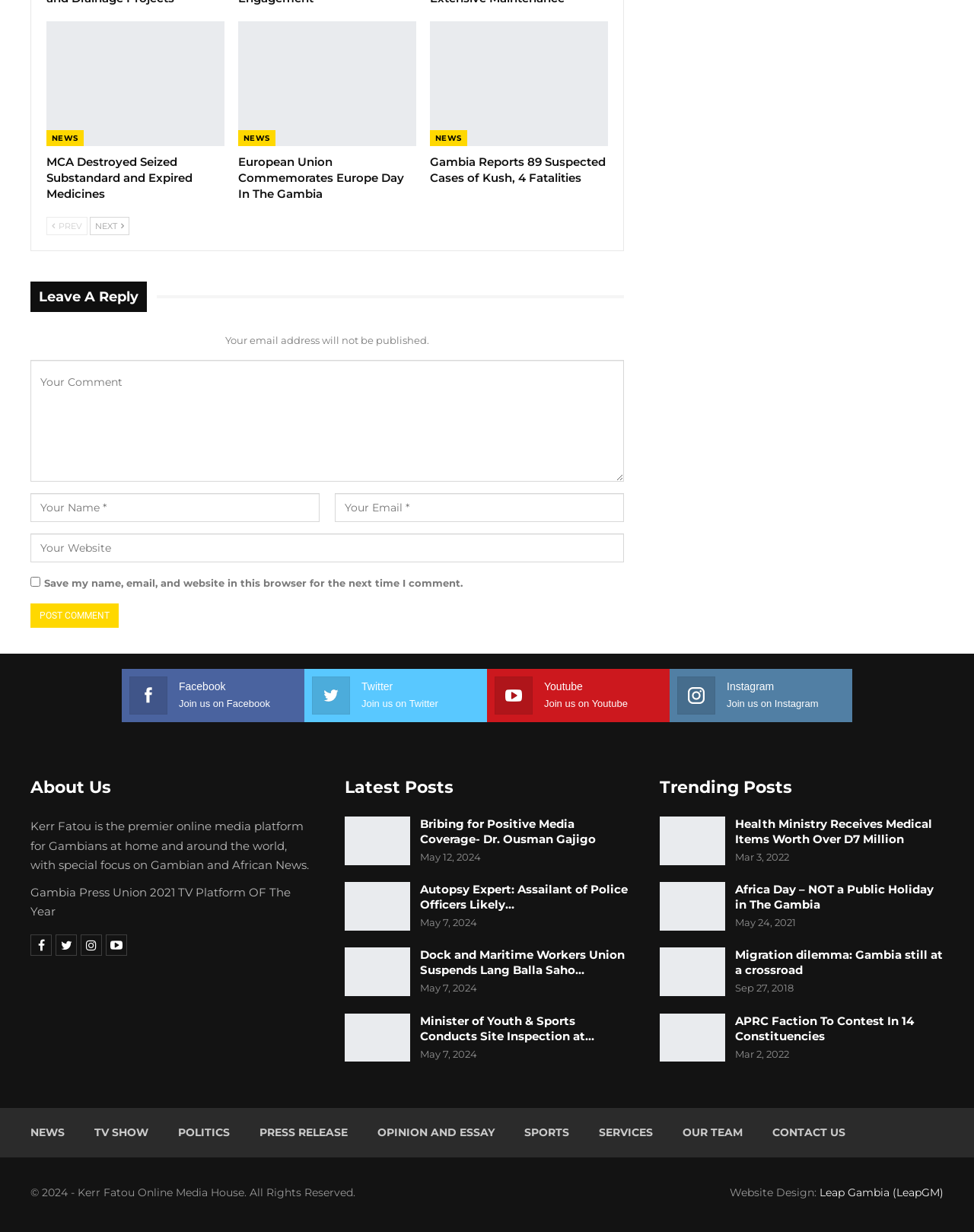Find the bounding box coordinates of the element to click in order to complete the given instruction: "Click on the 'European Union Commemorates Europe Day In The Gambia' link."

[0.245, 0.017, 0.427, 0.118]